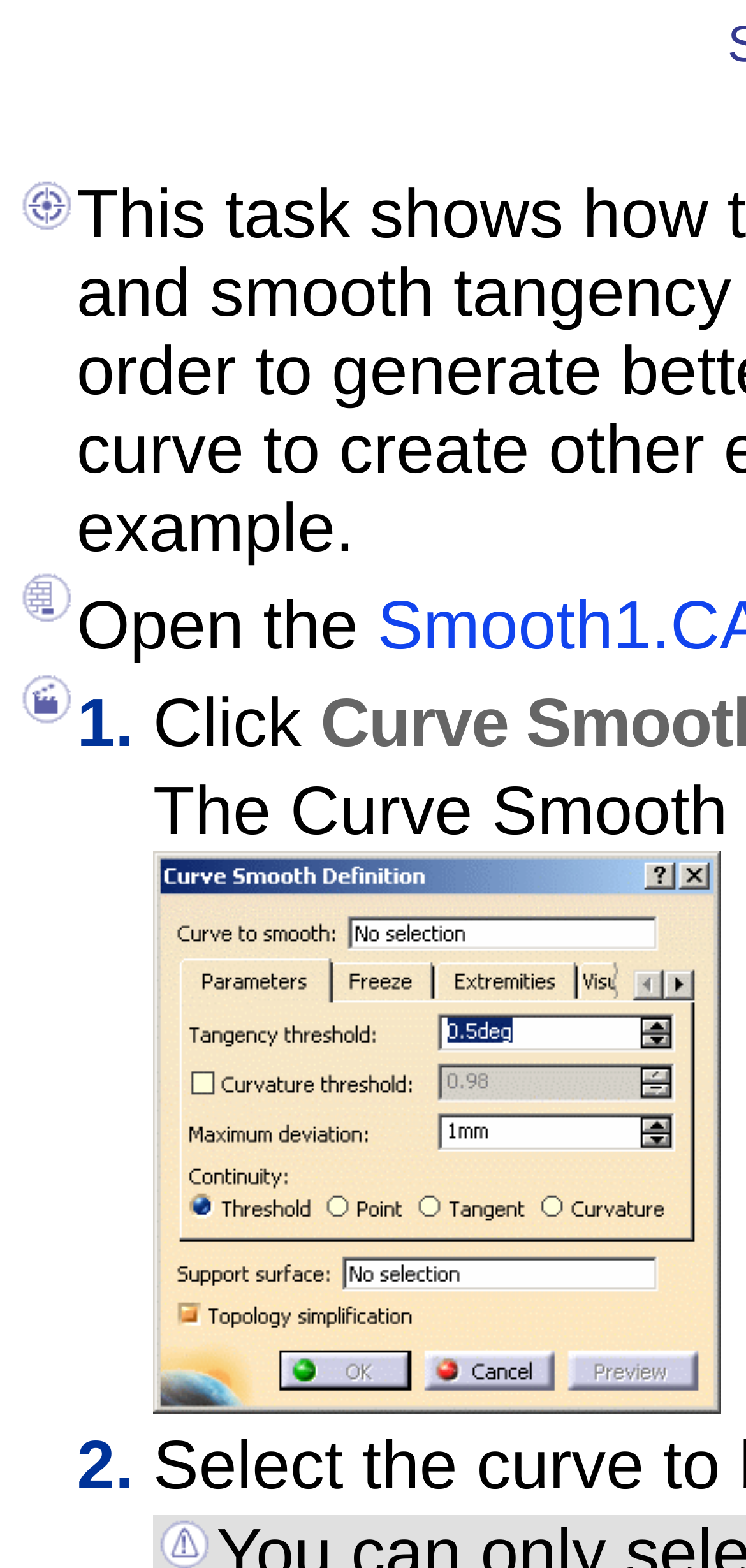Provide a thorough description of the webpage you see.

The webpage is titled "Smoothing Curves" and features a table with two cells, each containing an image. The images are positioned side by side, with the top image in the first cell spanning from the top-left to the middle-left of the page, and the second image in the second cell spanning from the middle-left to the bottom-left of the page. 

Below the table, there is a list with two list items, each marked with a number (1 and 2). The first list item contains a large image that occupies most of the page's width, starting from the middle-left and extending to the bottom-right. The second list item is positioned below the first one, with its top edge aligned with the bottom edge of the first list item.